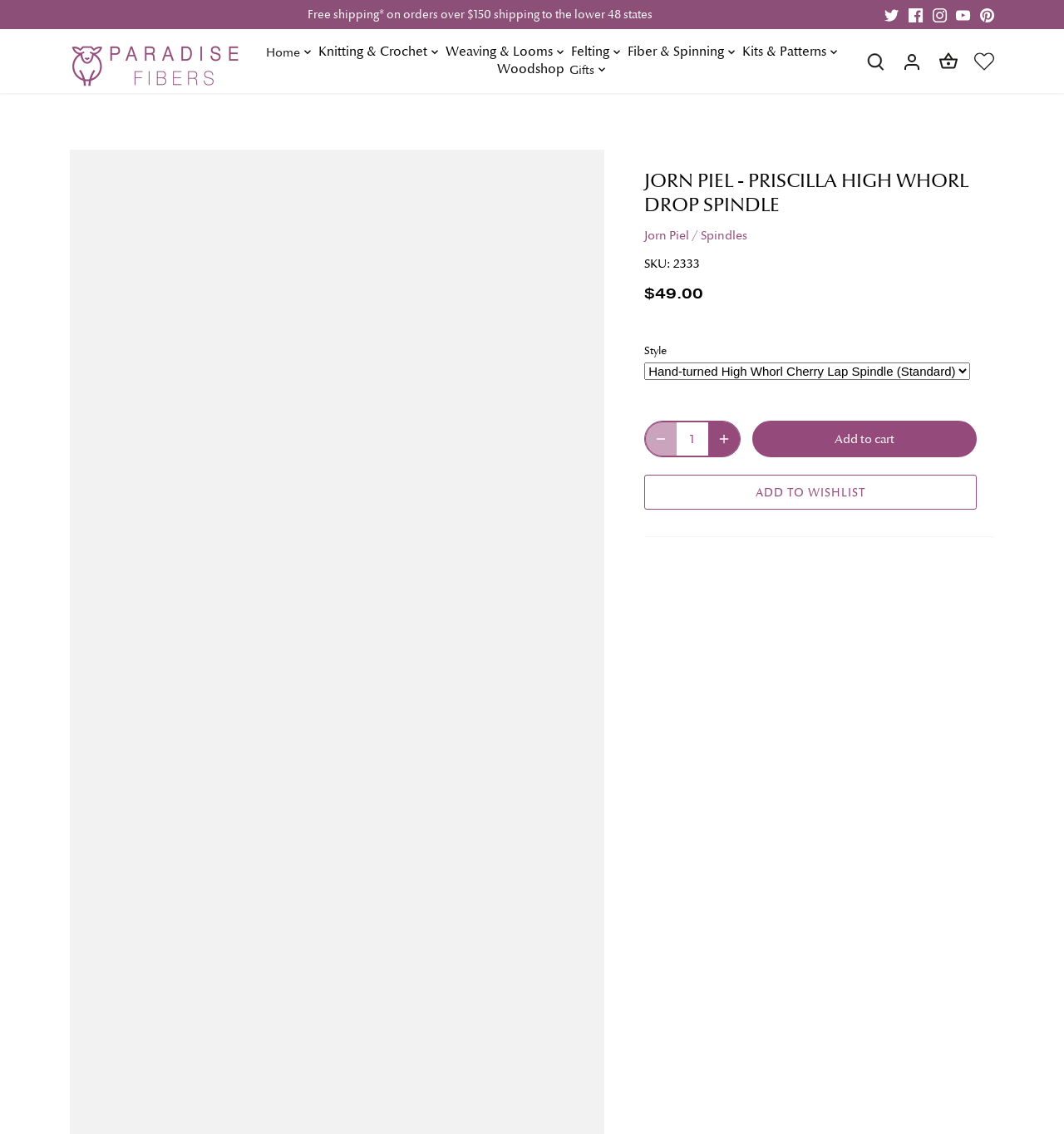Please specify the coordinates of the bounding box for the element that should be clicked to carry out this instruction: "Search for products". The coordinates must be four float numbers between 0 and 1, formatted as [left, top, right, bottom].

[0.805, 0.034, 0.84, 0.074]